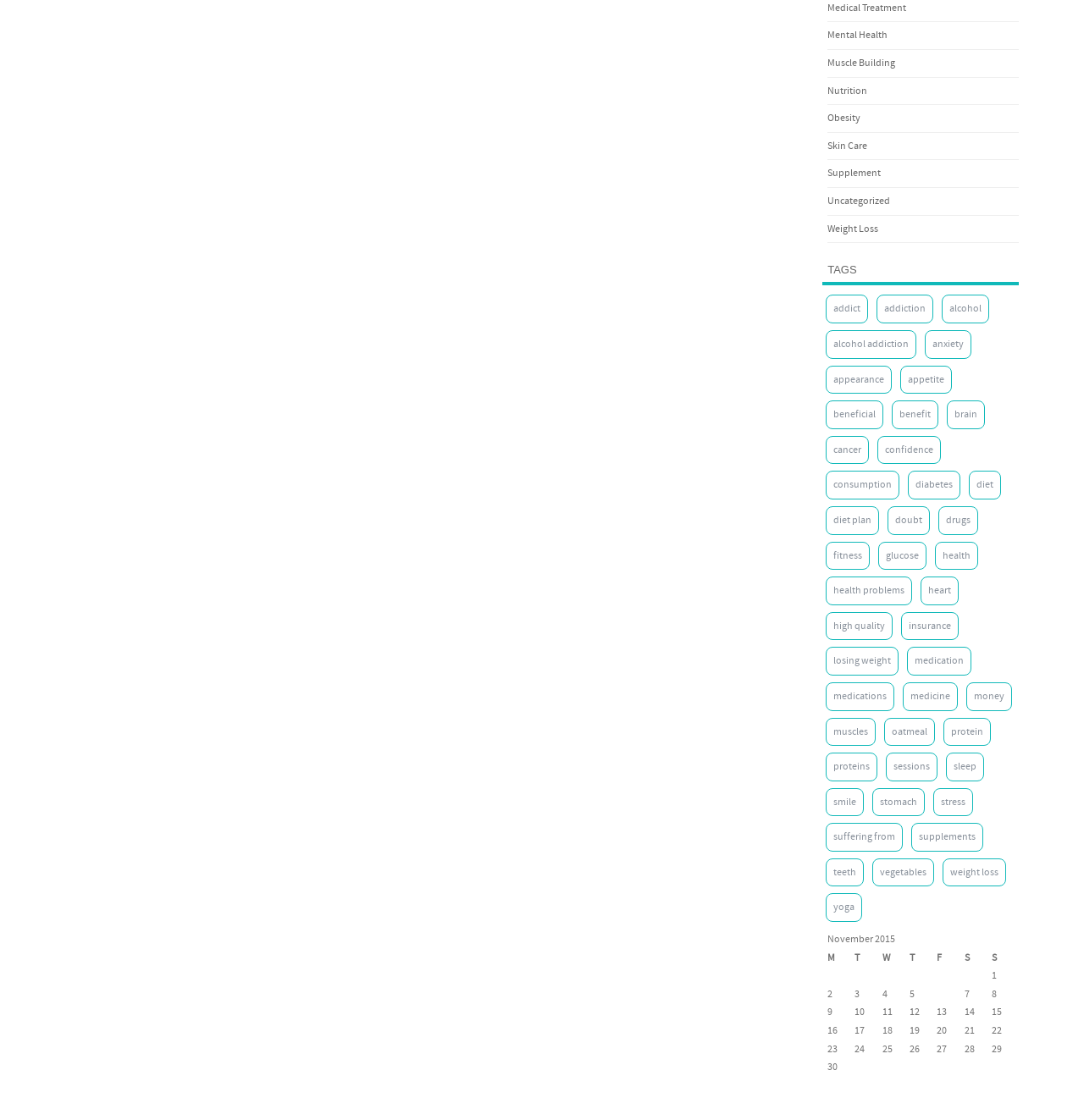From the screenshot, find the bounding box of the UI element matching this description: "Weight Loss". Supply the bounding box coordinates in the form [left, top, right, bottom], each a float between 0 and 1.

[0.763, 0.198, 0.81, 0.21]